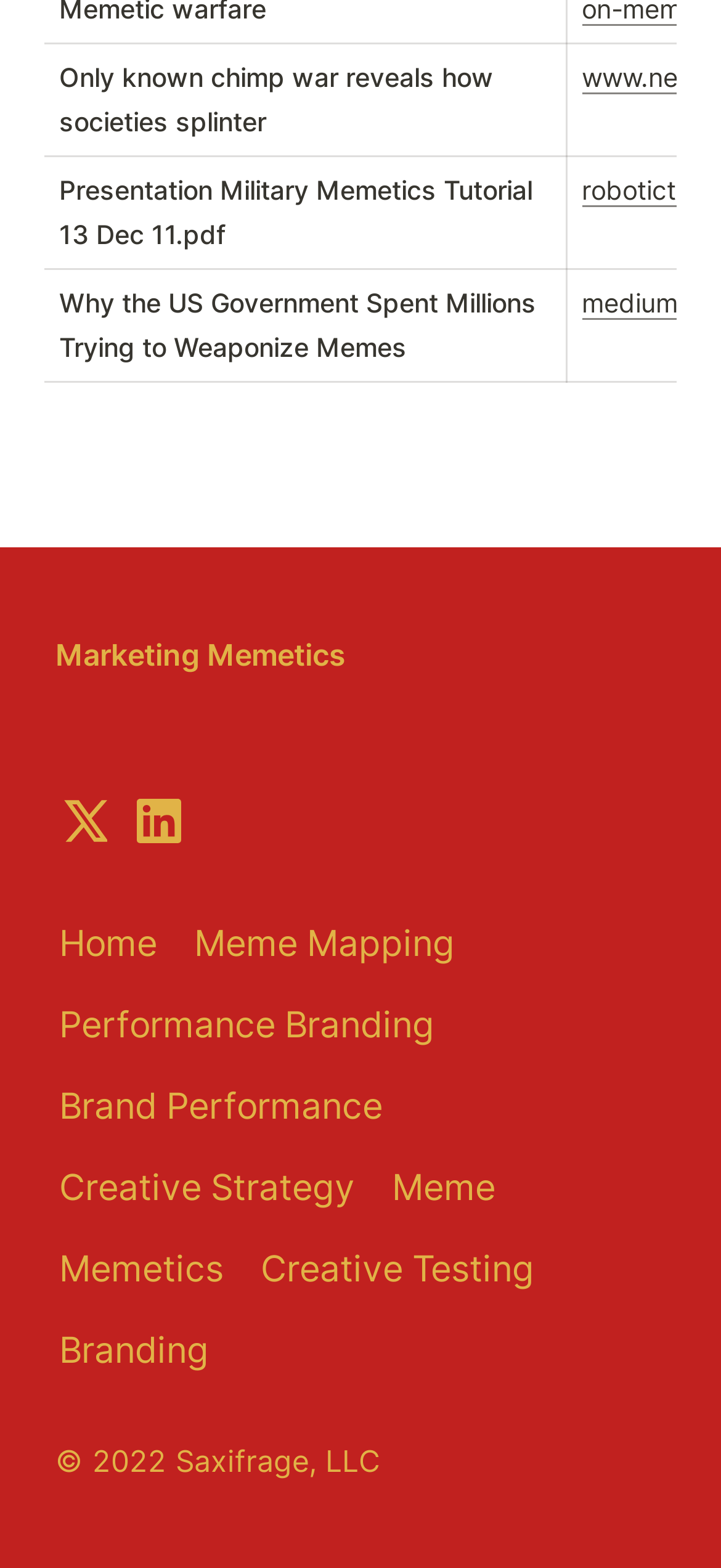Please find the bounding box coordinates of the element's region to be clicked to carry out this instruction: "Click on 'Memetics'".

[0.077, 0.792, 0.315, 0.825]